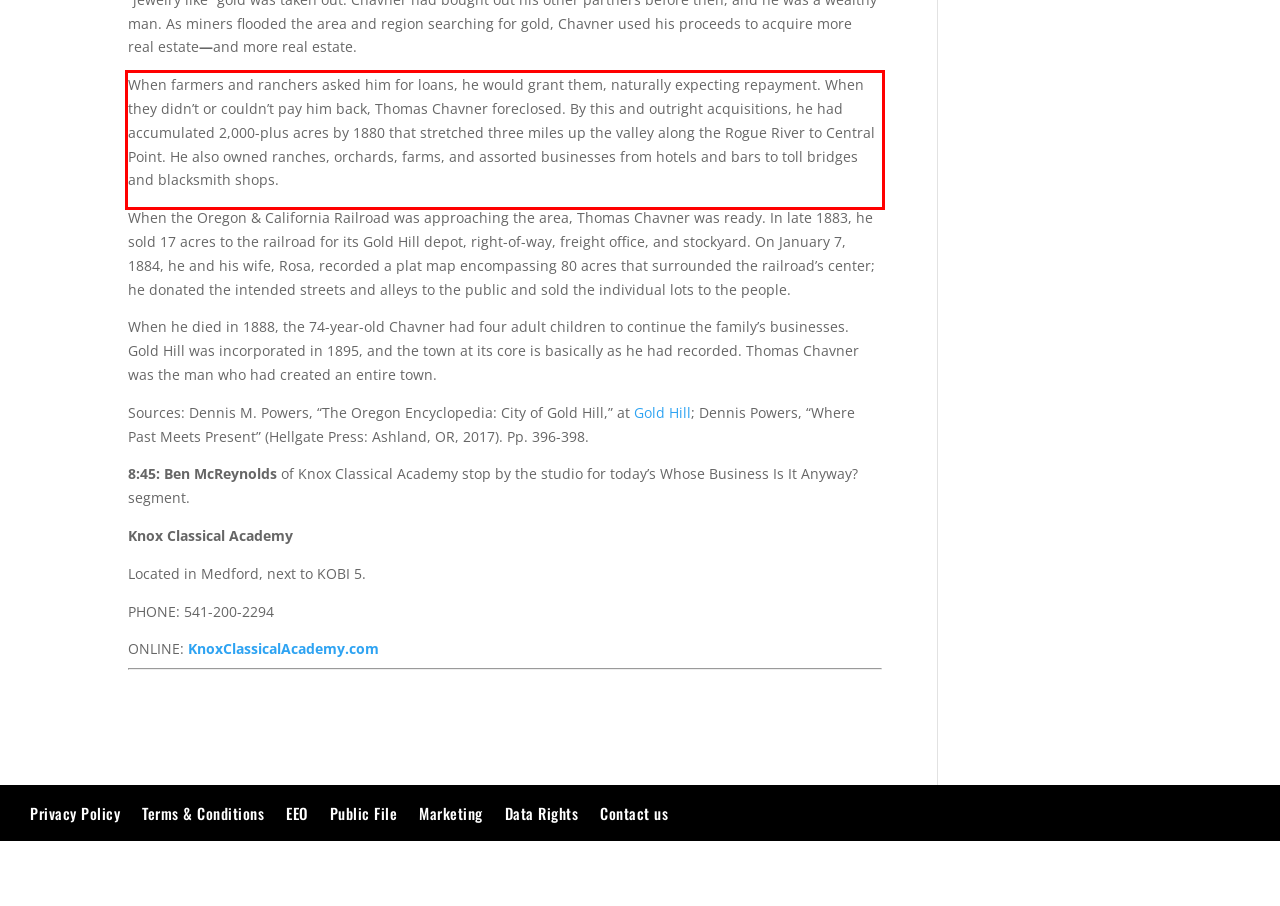Please identify and extract the text content from the UI element encased in a red bounding box on the provided webpage screenshot.

When farmers and ranchers asked him for loans, he would grant them, naturally expecting repayment. When they didn’t or couldn’t pay him back, Thomas Chavner foreclosed. By this and outright acquisitions, he had accumulated 2,000-plus acres by 1880 that stretched three miles up the valley along the Rogue River to Central Point. He also owned ranches, orchards, farms, and assorted businesses from hotels and bars to toll bridges and blacksmith shops.